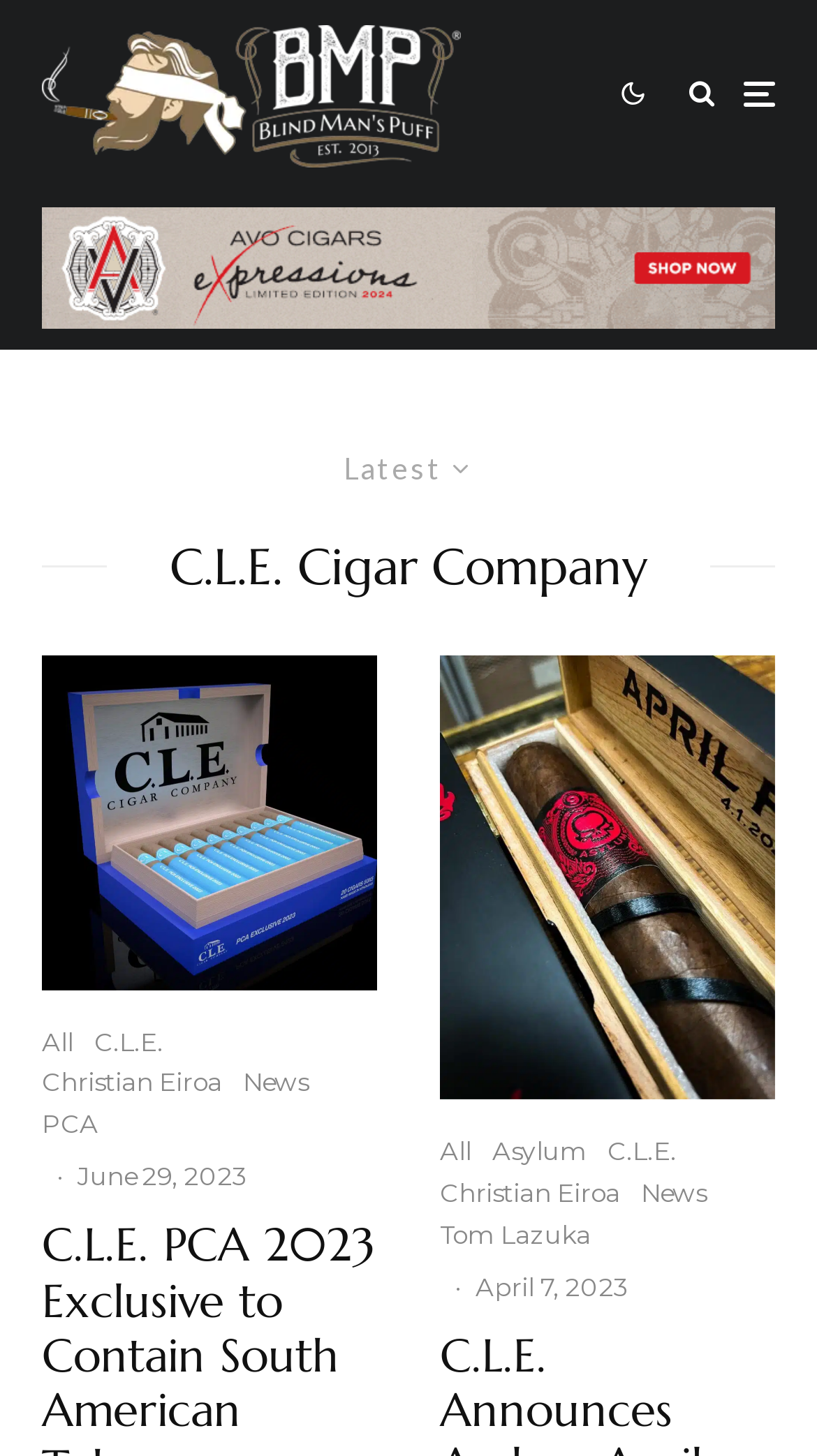Please identify the bounding box coordinates of the element's region that needs to be clicked to fulfill the following instruction: "View the C.L.E. PCA 2023 Exclusive article". The bounding box coordinates should consist of four float numbers between 0 and 1, i.e., [left, top, right, bottom].

[0.051, 0.45, 0.462, 0.68]